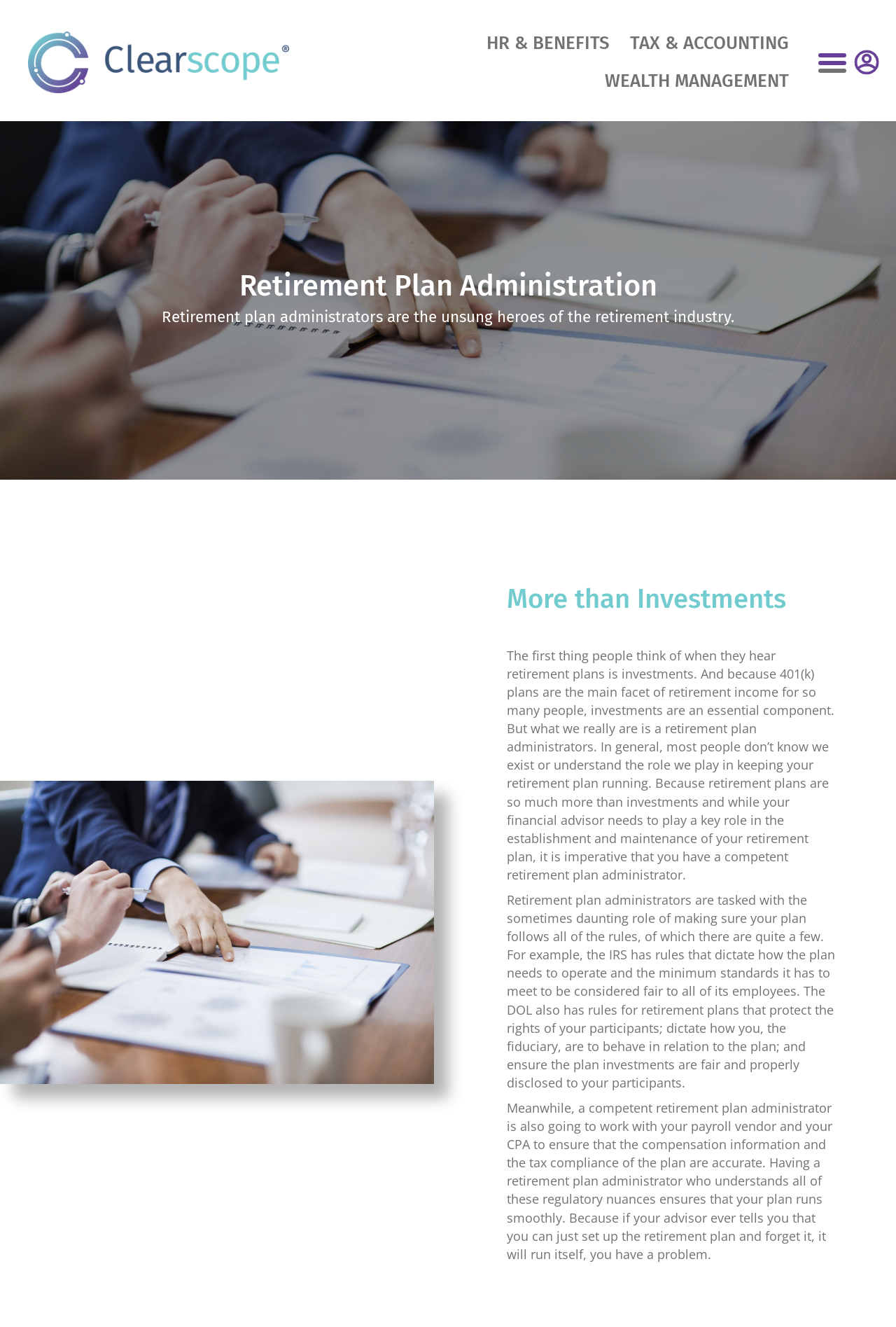Provide the bounding box coordinates of the UI element this sentence describes: "alt="Clearscope" title="Clearscope"".

[0.031, 0.039, 0.323, 0.052]